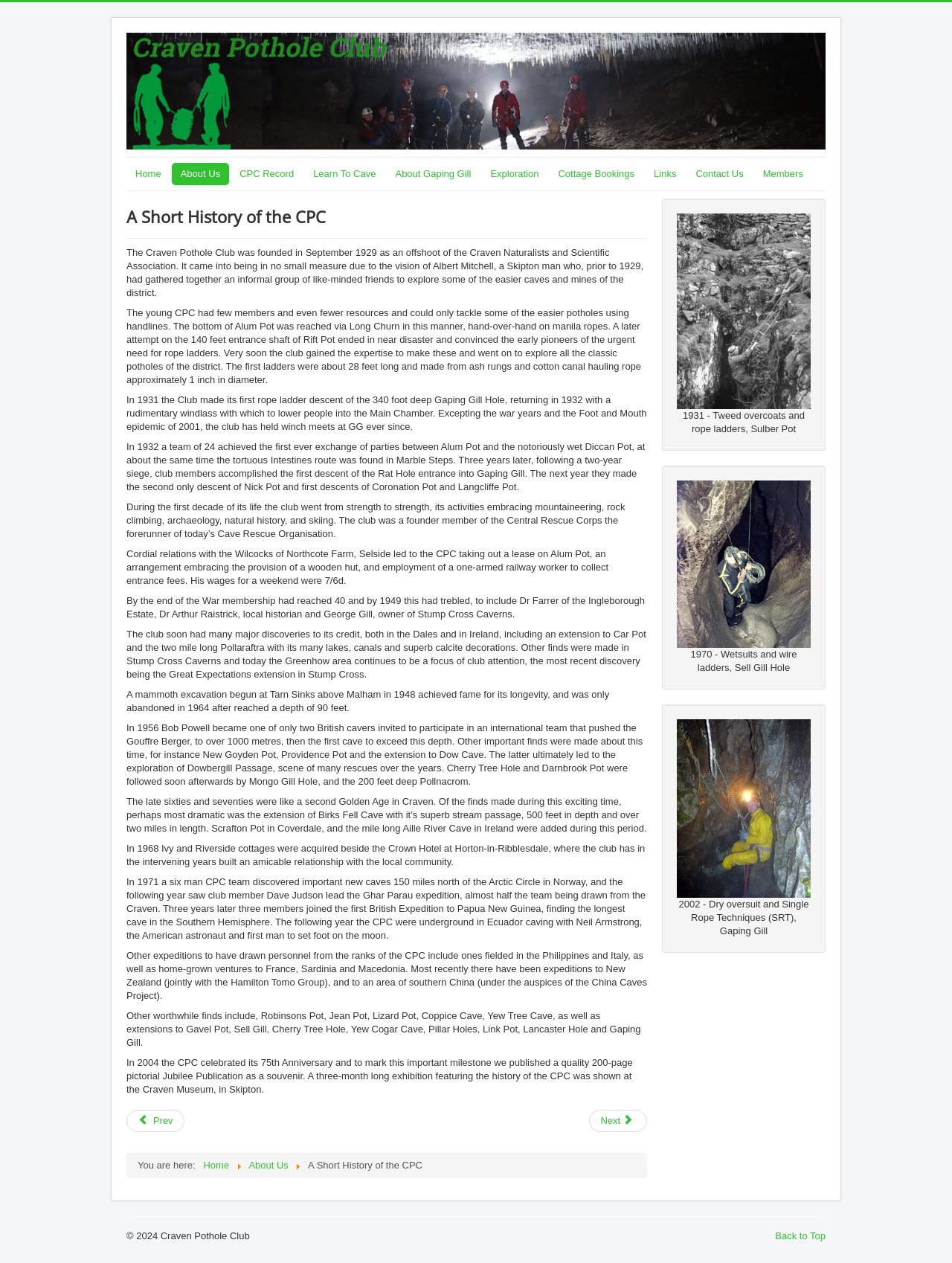Please specify the bounding box coordinates for the clickable region that will help you carry out the instruction: "Click the 'Home' link".

[0.133, 0.129, 0.179, 0.146]